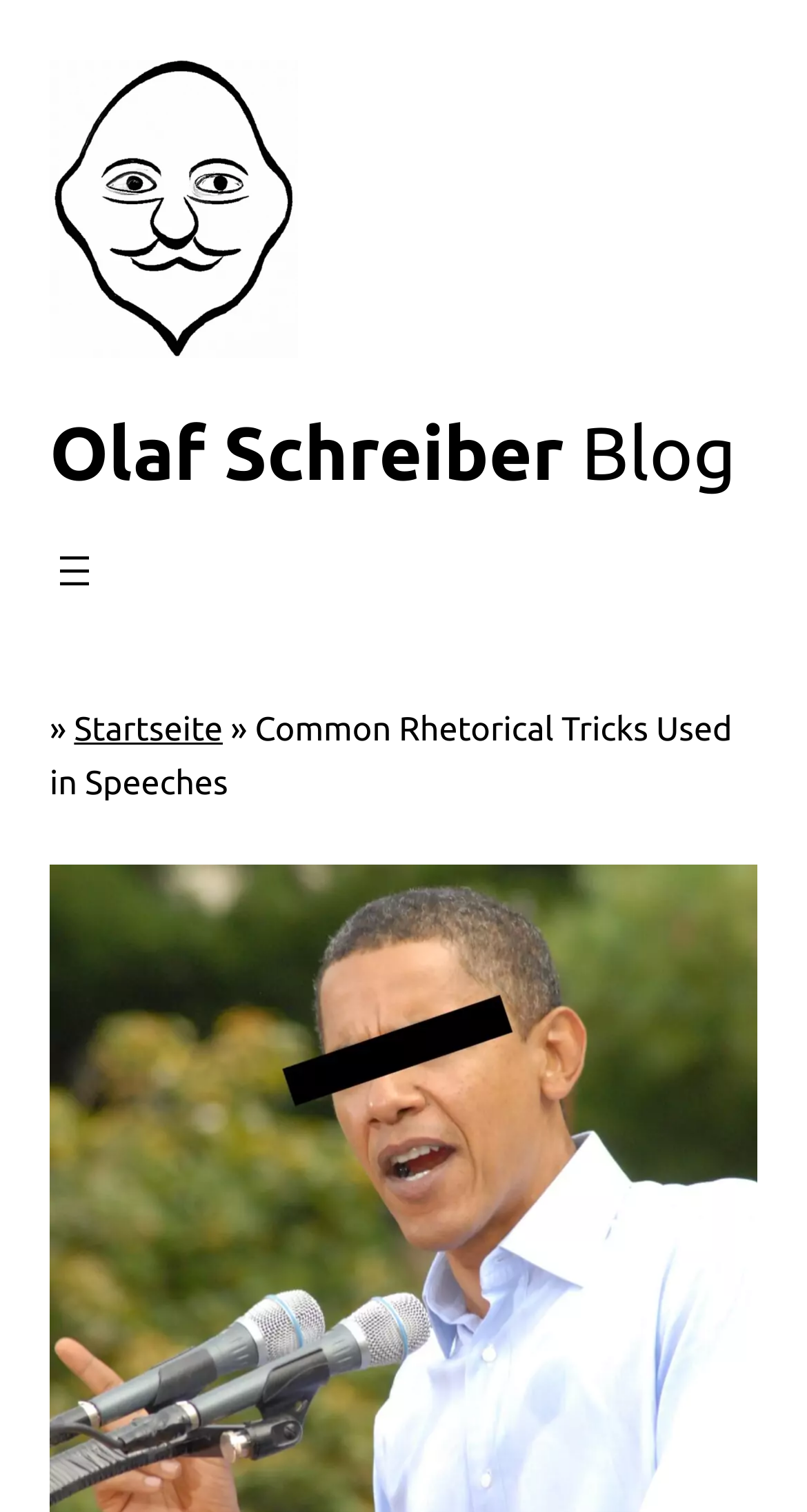Based on the element description: "Startseite", identify the bounding box coordinates for this UI element. The coordinates must be four float numbers between 0 and 1, listed as [left, top, right, bottom].

[0.092, 0.47, 0.276, 0.495]